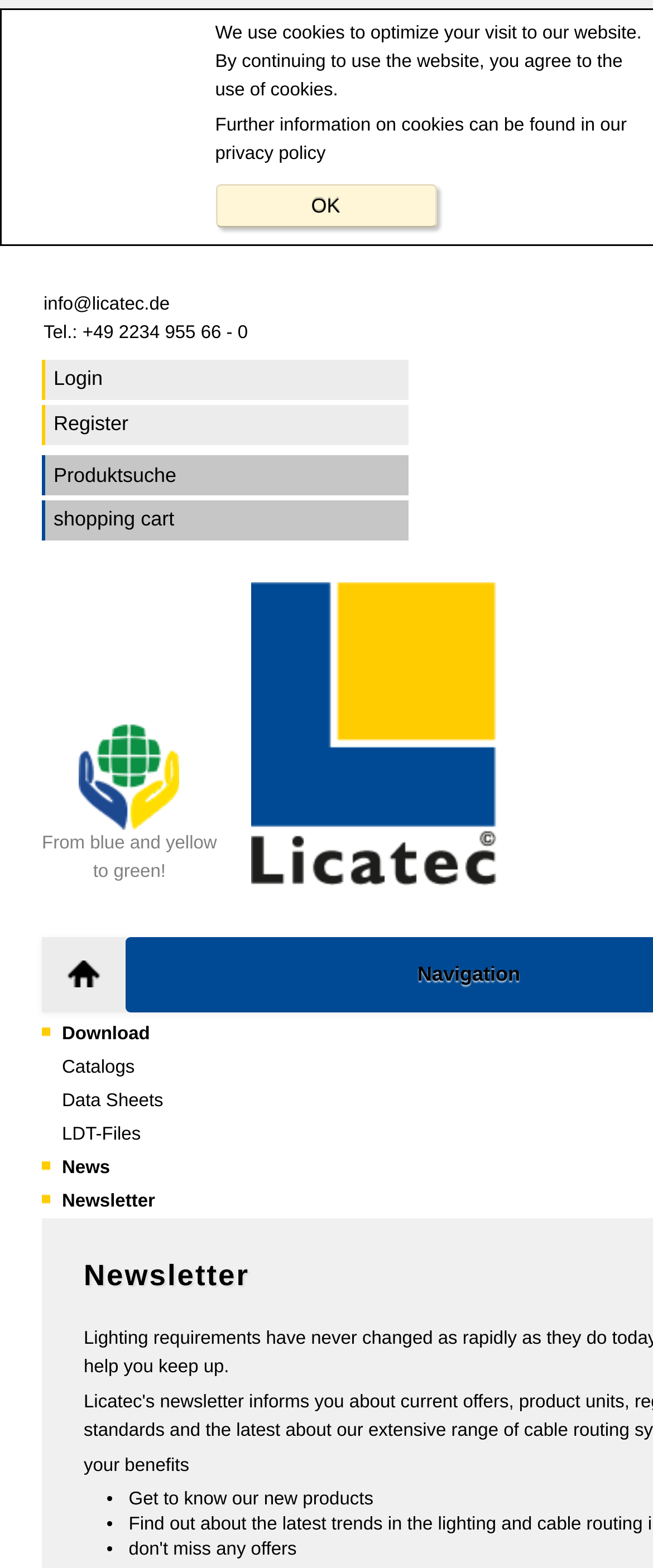Locate the bounding box coordinates of the area to click to fulfill this instruction: "Login to your account". The bounding box should be presented as four float numbers between 0 and 1, in the order [left, top, right, bottom].

[0.082, 0.234, 0.157, 0.249]